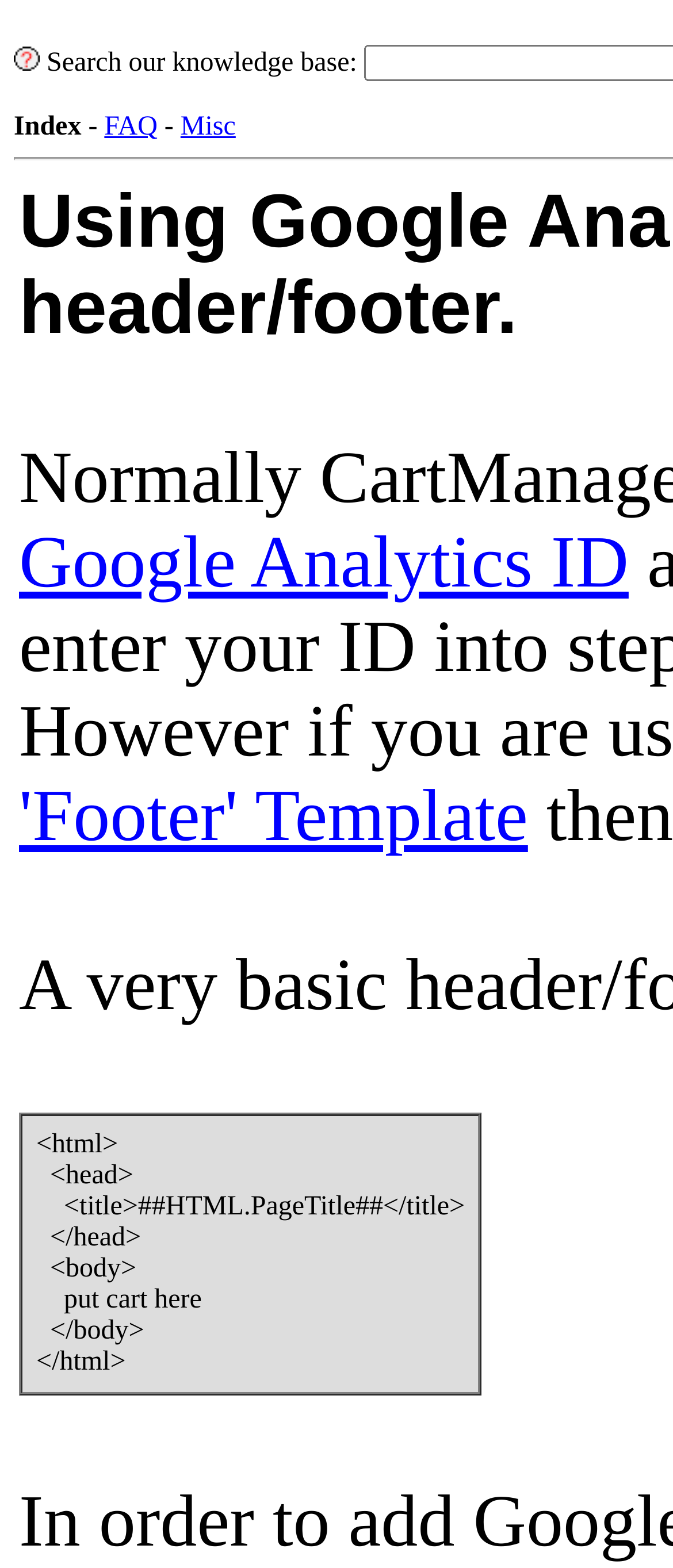Give a one-word or short phrase answer to the question: 
What is the content of the table cell?

HTML code